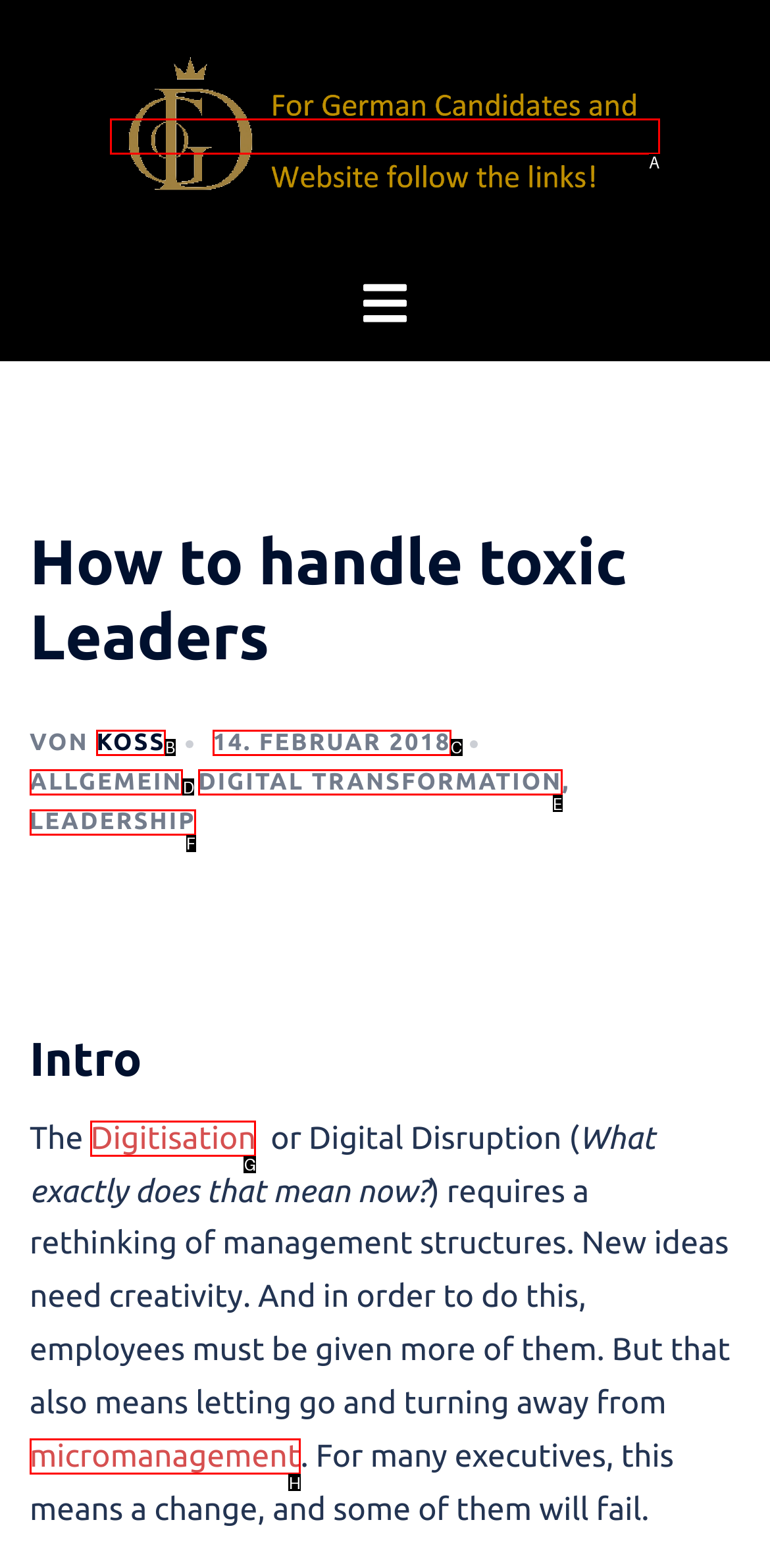Match the description: micromanagement to one of the options shown. Reply with the letter of the best match.

H